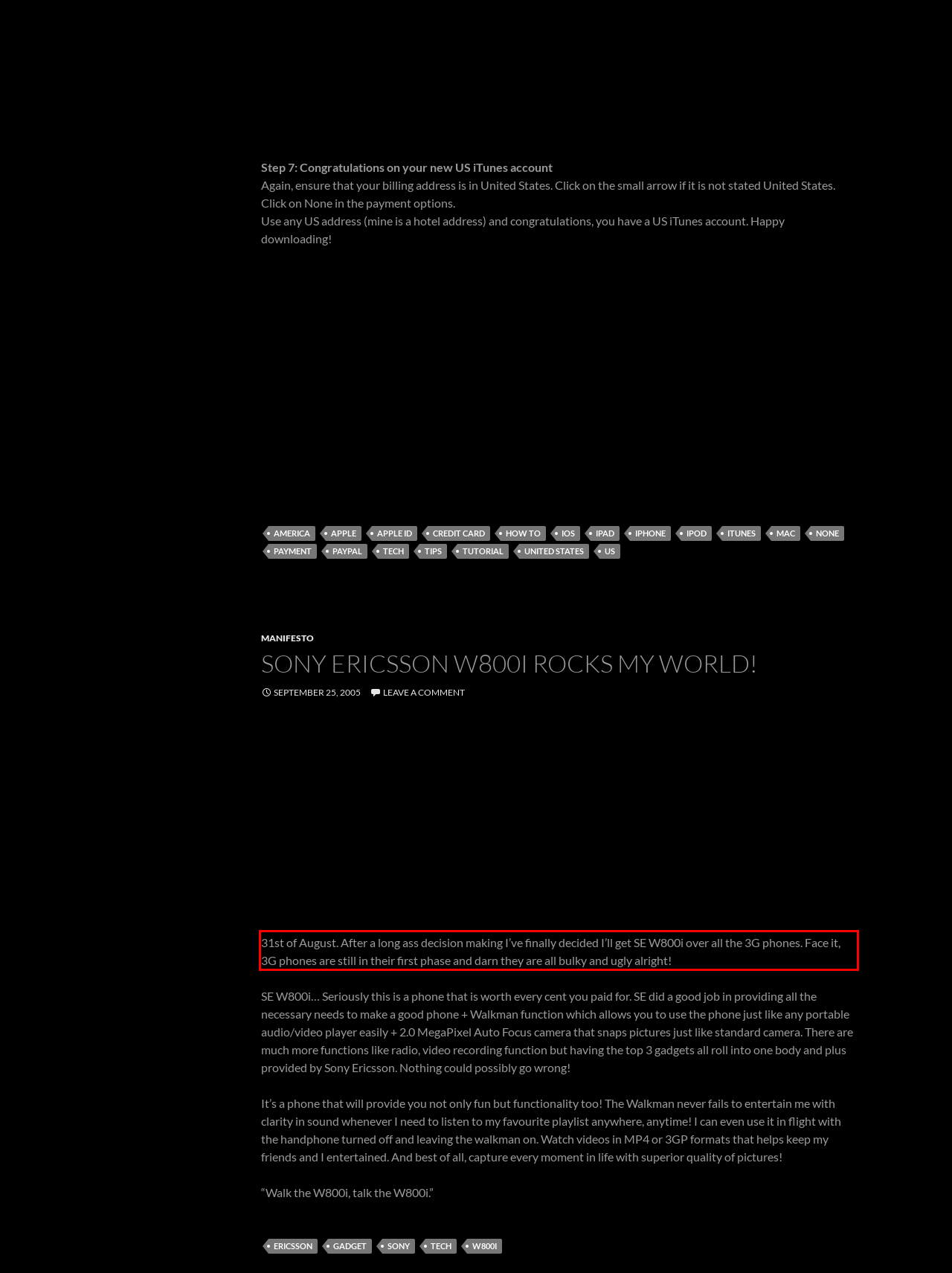Within the screenshot of the webpage, locate the red bounding box and use OCR to identify and provide the text content inside it.

31st of August. After a long ass decision making I’ve finally decided I’ll get SE W800i over all the 3G phones. Face it, 3G phones are still in their first phase and darn they are all bulky and ugly alright!